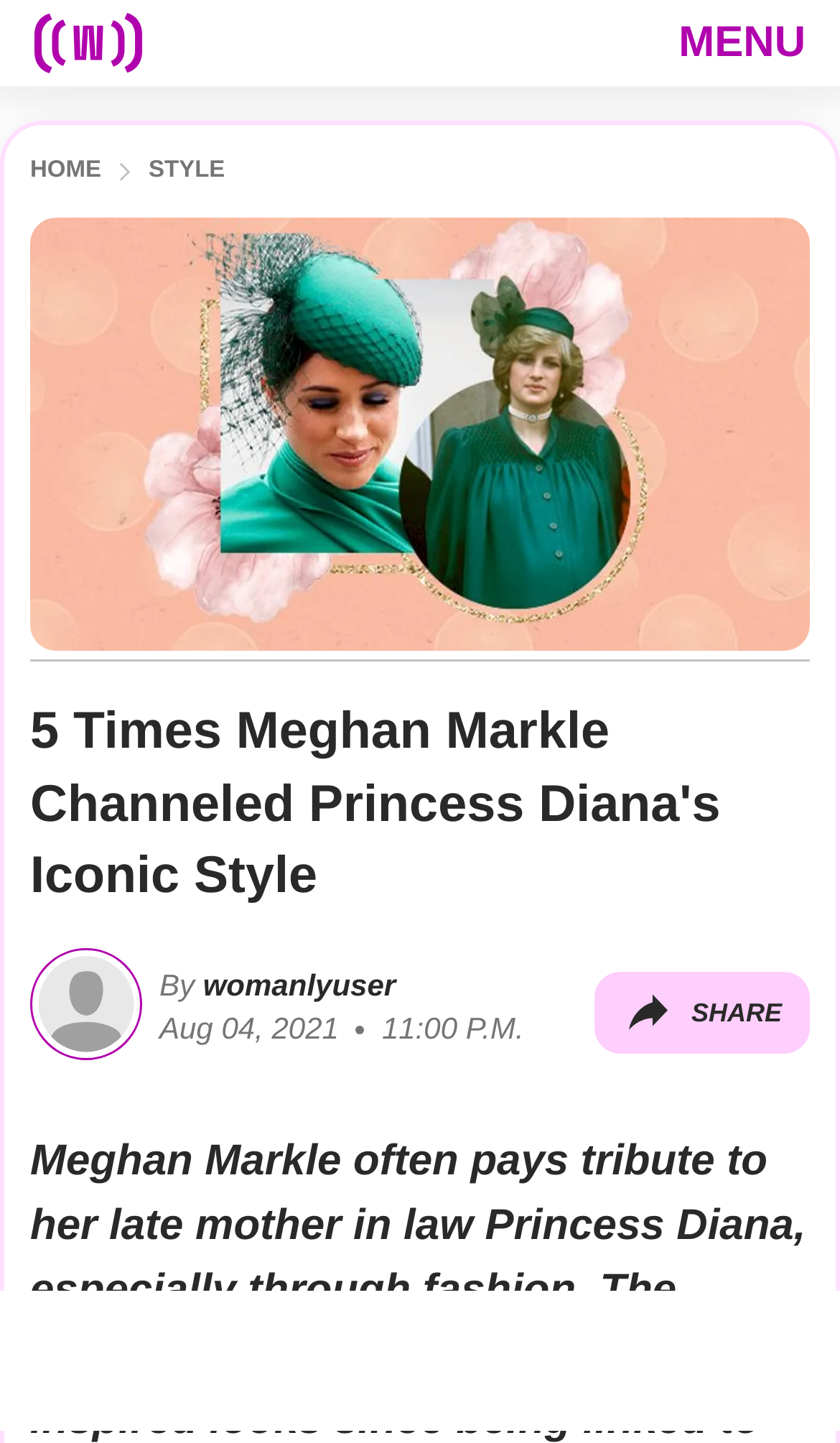Provide an in-depth description of the elements and layout of the webpage.

The webpage is an article about Meghan Markle's fashion tributes to Princess Diana. At the top left corner, there is a logo image with a corresponding link. Next to it, on the top right corner, is a menu button with the text "MENU". Below the logo, there are navigation links, including "Home" and "STYLE", aligned horizontally.

The main content of the webpage is a heading that reads "5 Times Meghan Markle Channeled Princess Diana's Iconic Style", which is centered at the top of the page. Below the heading, there is a large image that spans almost the entire width of the page.

On the bottom left corner, there is an author section, which includes an image of the author, the text "By", and the author's name "womanlyuser" as a link. Next to the author section, there are two lines of text, "Aug 04, 2021" and "11:00 P.M.", which likely indicate the publication date and time of the article.

At the bottom right corner, there is a share button with a corresponding image, allowing users to share the article.